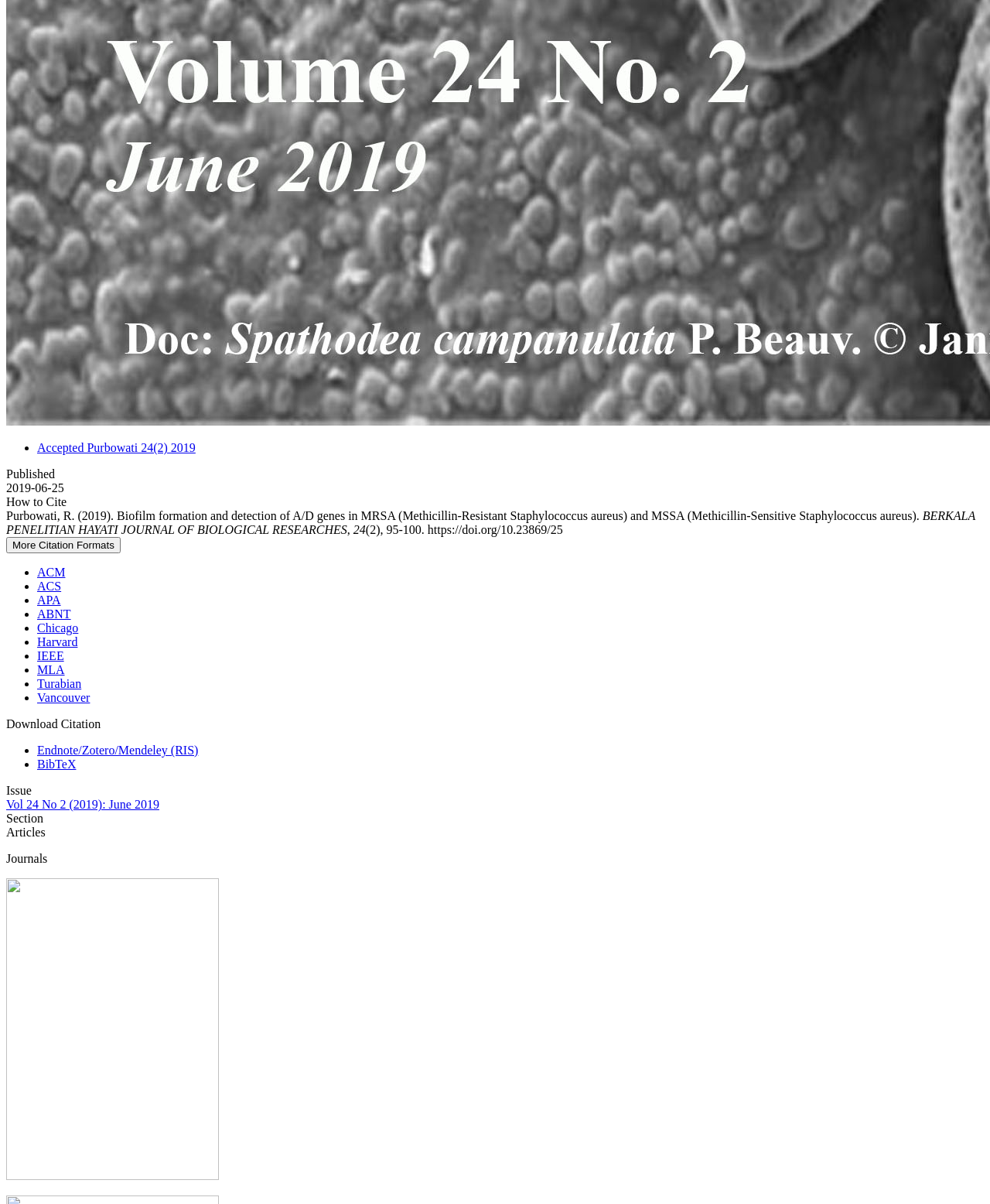Please identify the bounding box coordinates of the element that needs to be clicked to execute the following command: "Click on the link to International Relations: European Union Studies". Provide the bounding box using four float numbers between 0 and 1, formatted as [left, top, right, bottom].

None